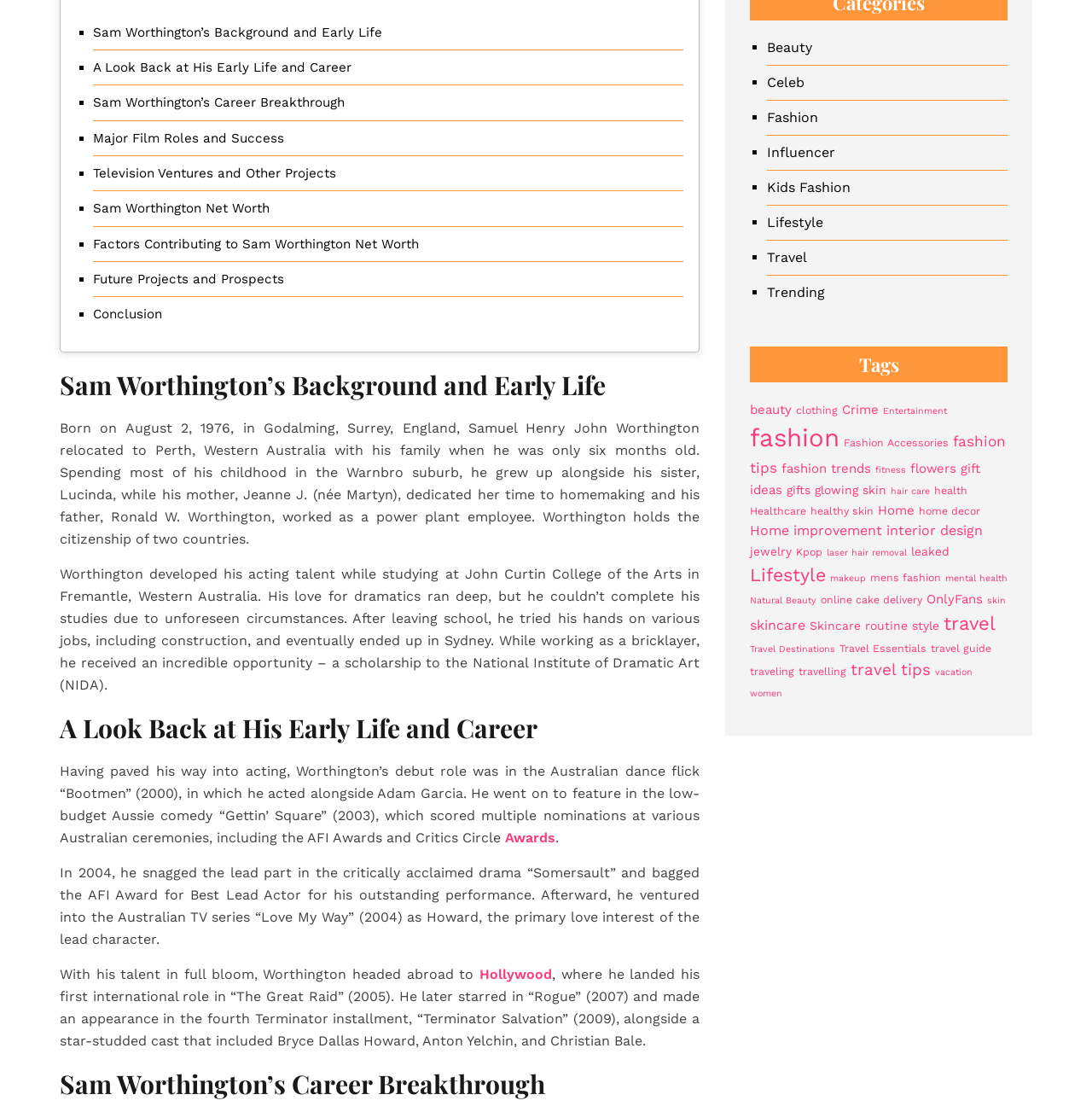What is the name of the institution Sam Worthington received a scholarship to?
Answer the question with as much detail as you can, using the image as a reference.

The answer can be found in the section 'Sam Worthington’s Background and Early Life', which mentions that Sam Worthington received an incredible opportunity – a scholarship to the National Institute of Dramatic Art (NIDA) while working as a bricklayer.